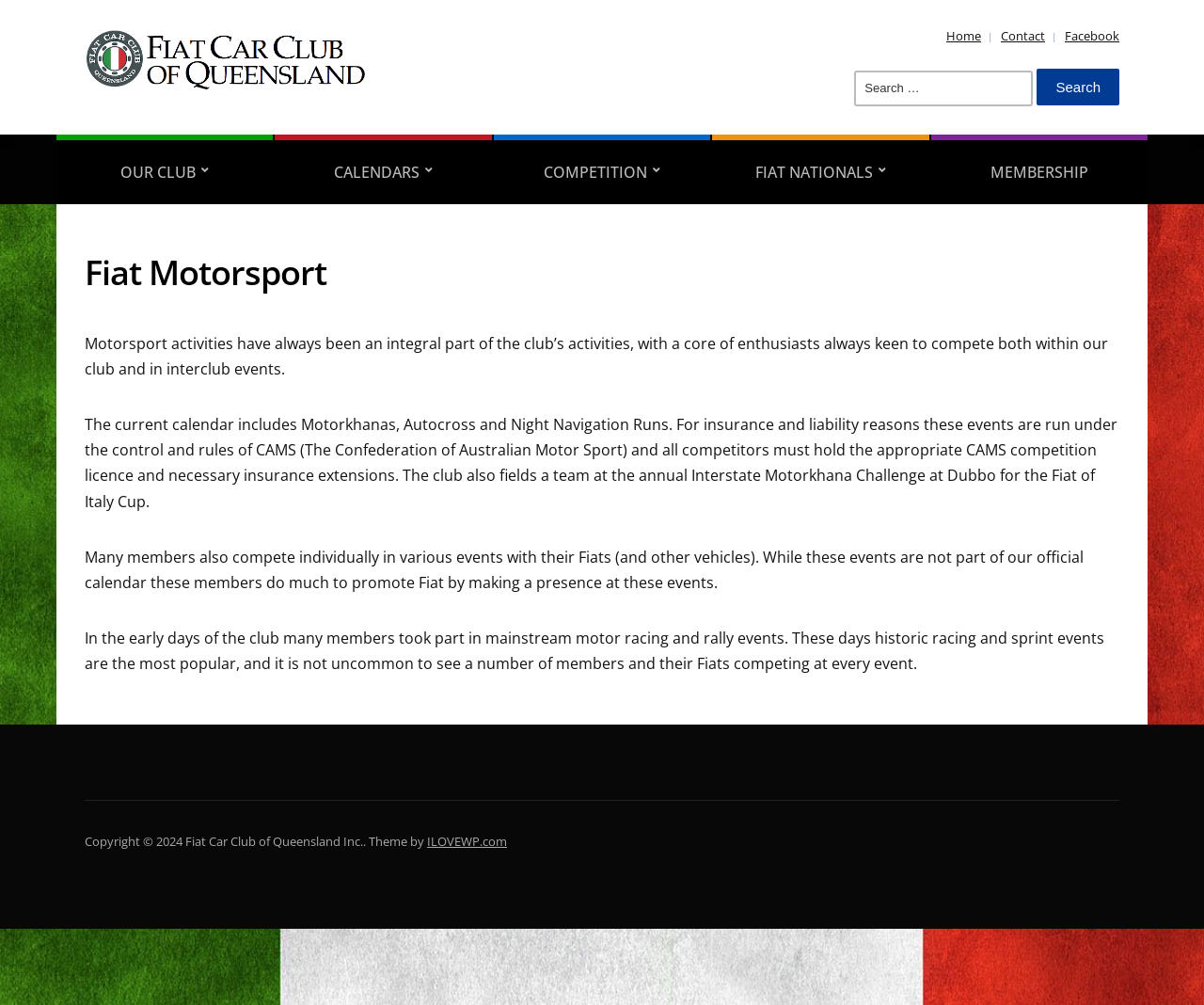Identify the bounding box coordinates for the UI element that matches this description: "Our Club".

[0.047, 0.134, 0.227, 0.203]